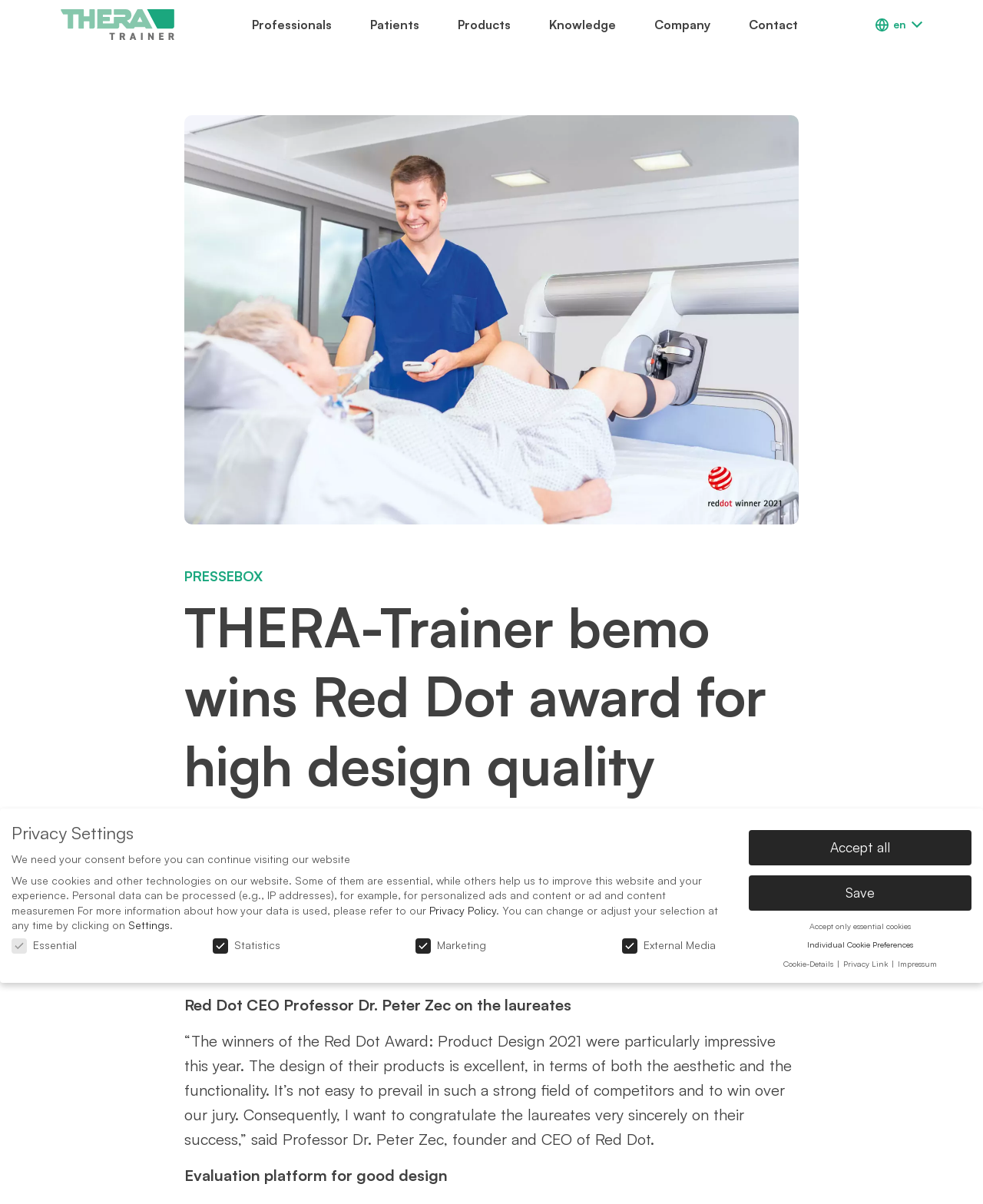Respond with a single word or short phrase to the following question: 
What is the name of the CEO of Red Dot?

Professor Dr. Peter Zec